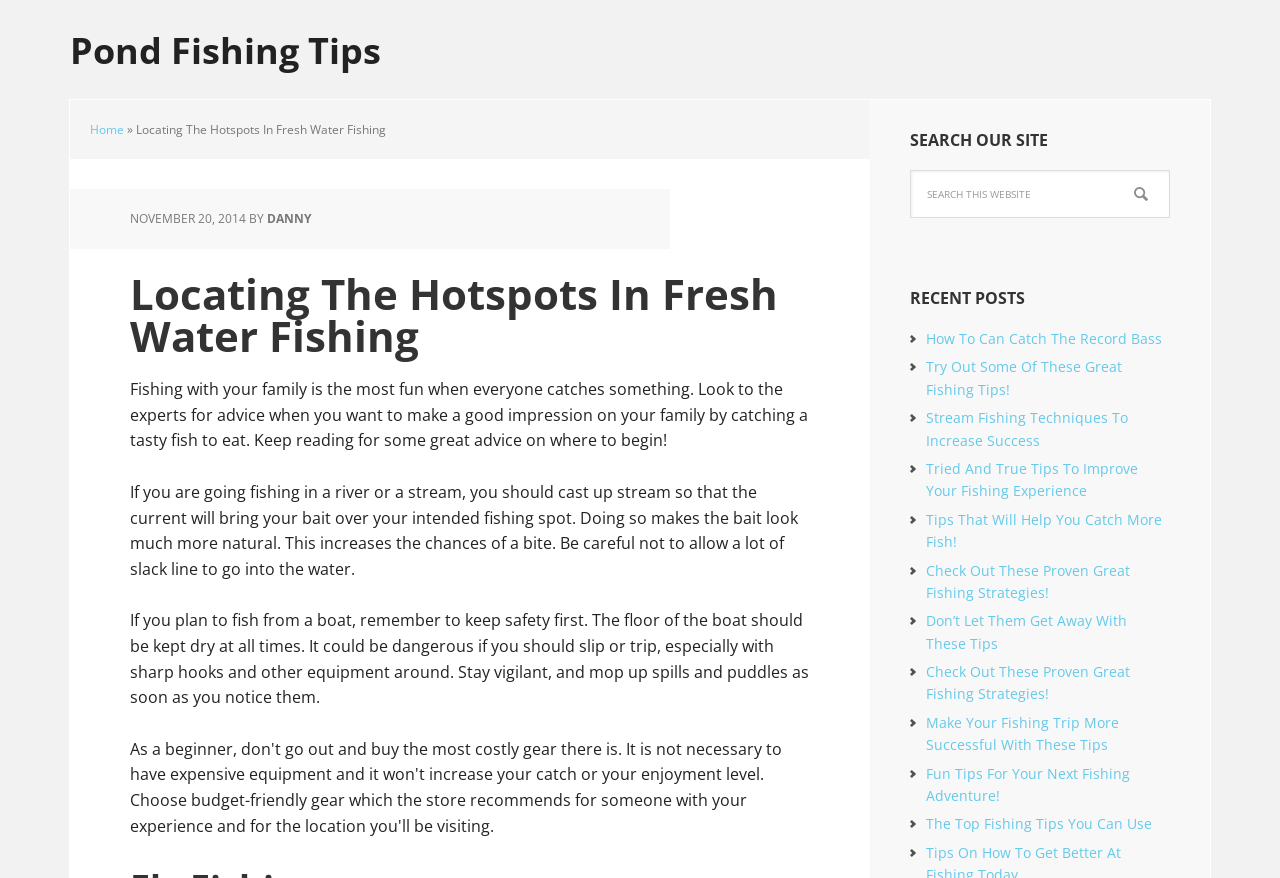Please determine the bounding box coordinates, formatted as (top-left x, top-left y, bottom-right x, bottom-right y), with all values as floating point numbers between 0 and 1. Identify the bounding box of the region described as: Pond Fishing Tips

[0.055, 0.0, 0.945, 0.083]